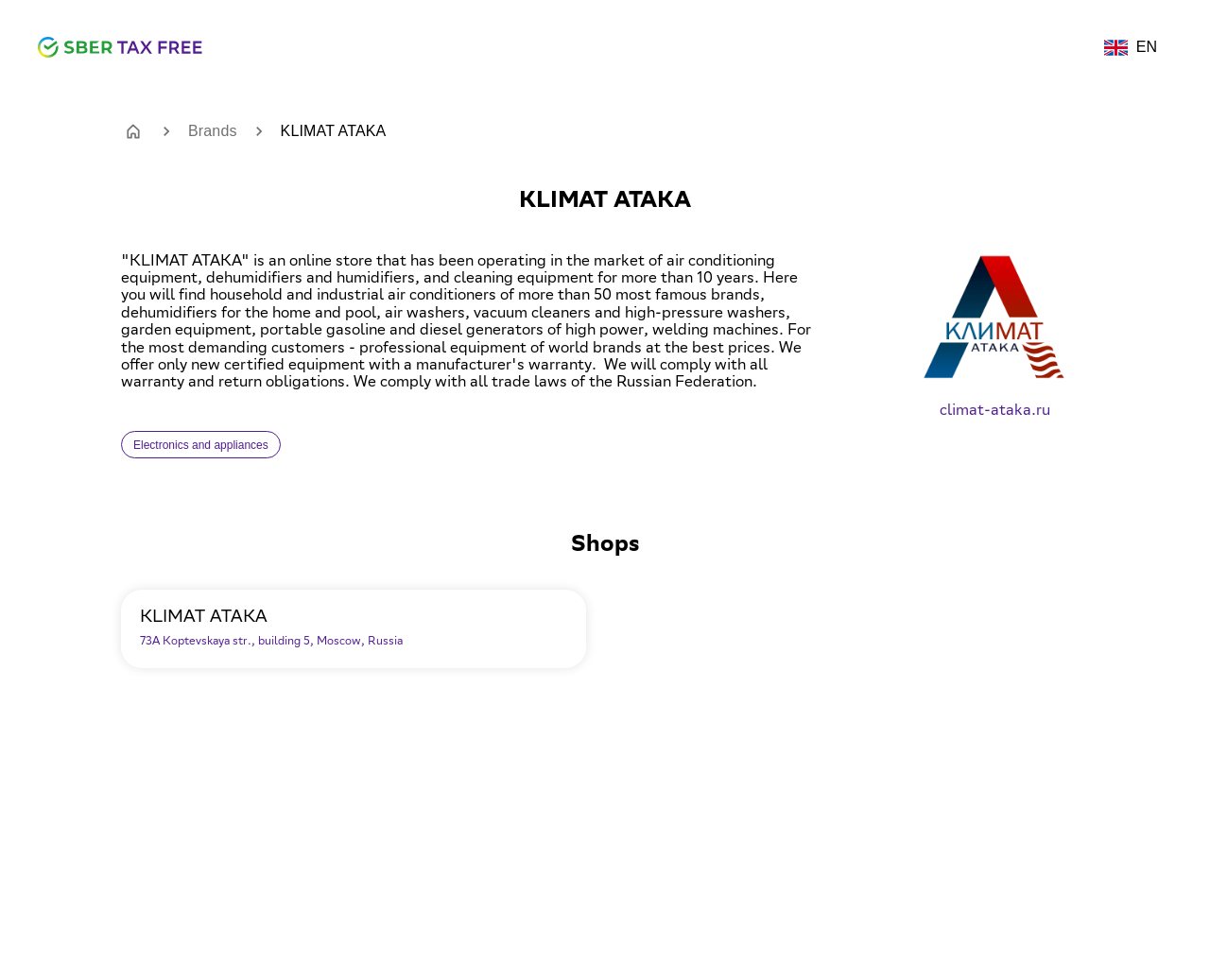Determine the bounding box coordinates for the UI element with the following description: "climat-ataka.ru". The coordinates should be four float numbers between 0 and 1, represented as [left, top, right, bottom].

[0.776, 0.412, 0.868, 0.43]